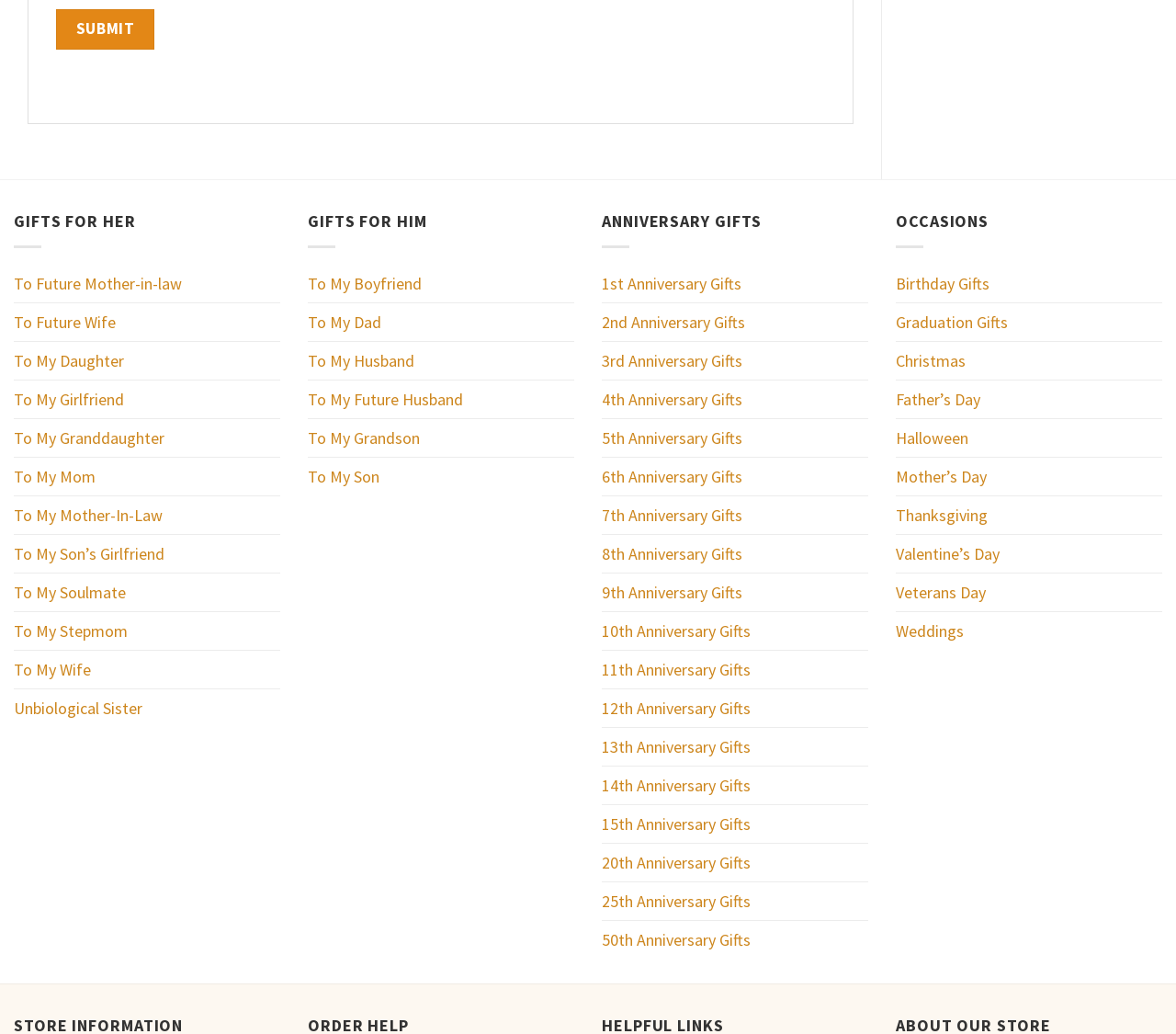Please identify the bounding box coordinates of the element that needs to be clicked to execute the following command: "Check out Valentine’s Day gifts". Provide the bounding box using four float numbers between 0 and 1, formatted as [left, top, right, bottom].

[0.762, 0.517, 0.85, 0.553]